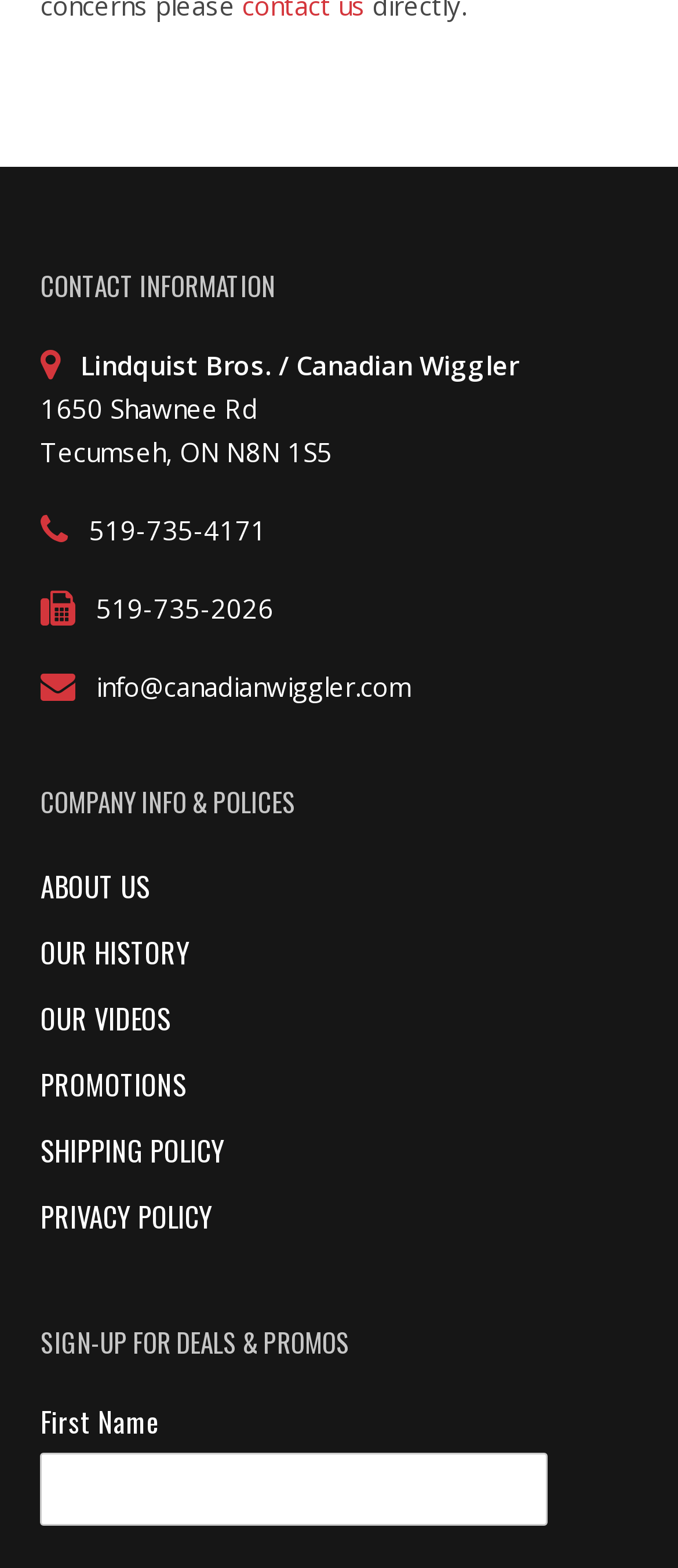What is the company's phone number?
Provide a well-explained and detailed answer to the question.

The company's phone number can be found in the 'CONTACT INFORMATION' section, which is located at the top of the webpage. The phone number is listed as a link with the text '519-735-4171'.